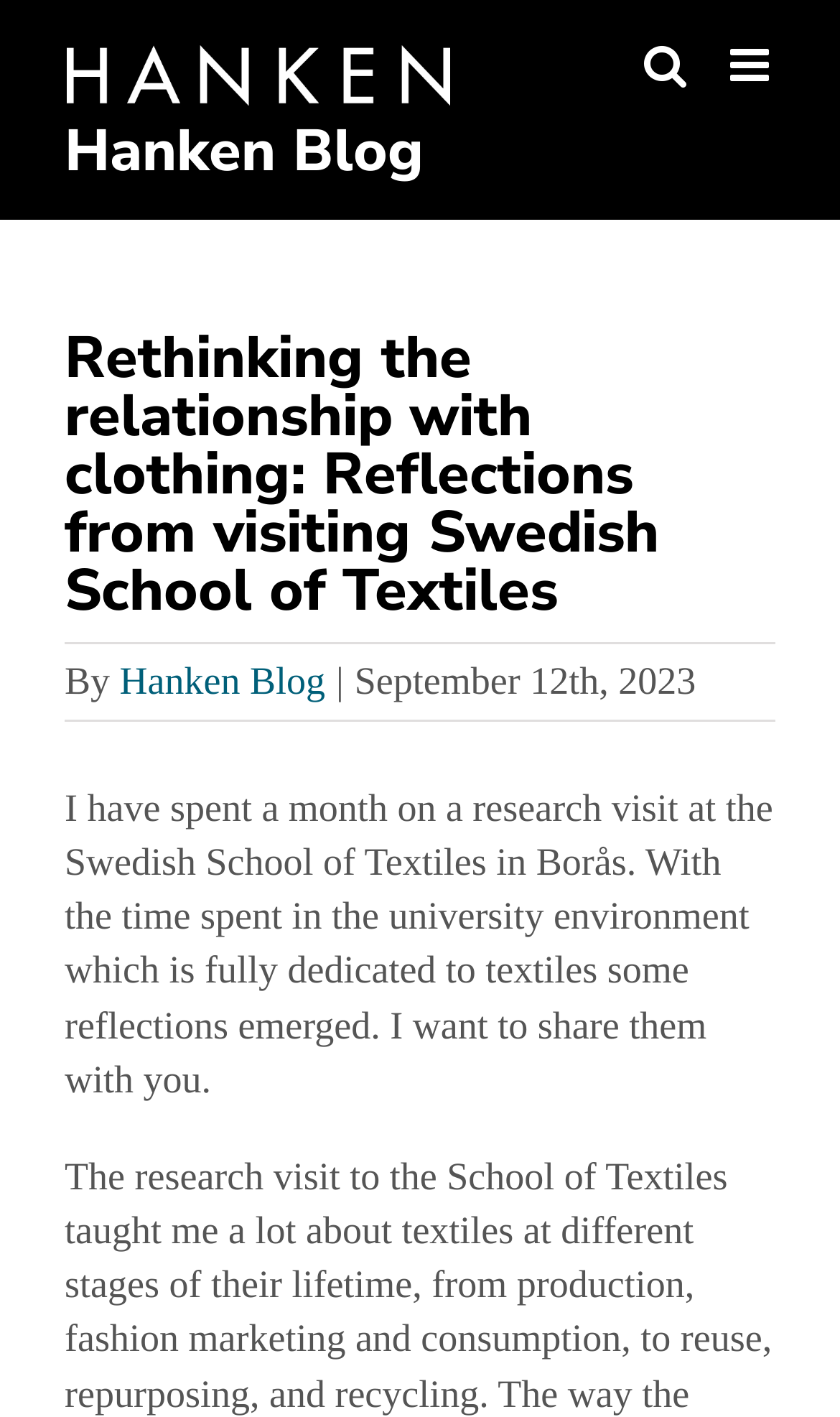Describe all visible elements and their arrangement on the webpage.

The webpage is a blog post titled "Rethinking the relationship with clothing: Reflections from visiting Swedish School of Textiles" on the Hanken Blog. At the top left corner, there is a logo of Hanken Blog, accompanied by a heading with the same name. On the top right corner, there are two links: "Toggle mobile menu" and "Toggle mobile search". 

Below the logo and the heading, the title of the blog post is displayed prominently. The title is followed by the author's name, "Hanken Blog", separated by a "By" label. A vertical bar and the publication date, "September 12th, 2023", are placed next to the author's name. 

The main content of the blog post is a paragraph that starts with "I have spent a month on a research visit at the Swedish School of Textiles in Borås. With the time spent in the university environment which is fully dedicated to textiles some reflections emerged. I want to share them with you." This paragraph is positioned below the title and the author information, taking up a significant portion of the webpage.